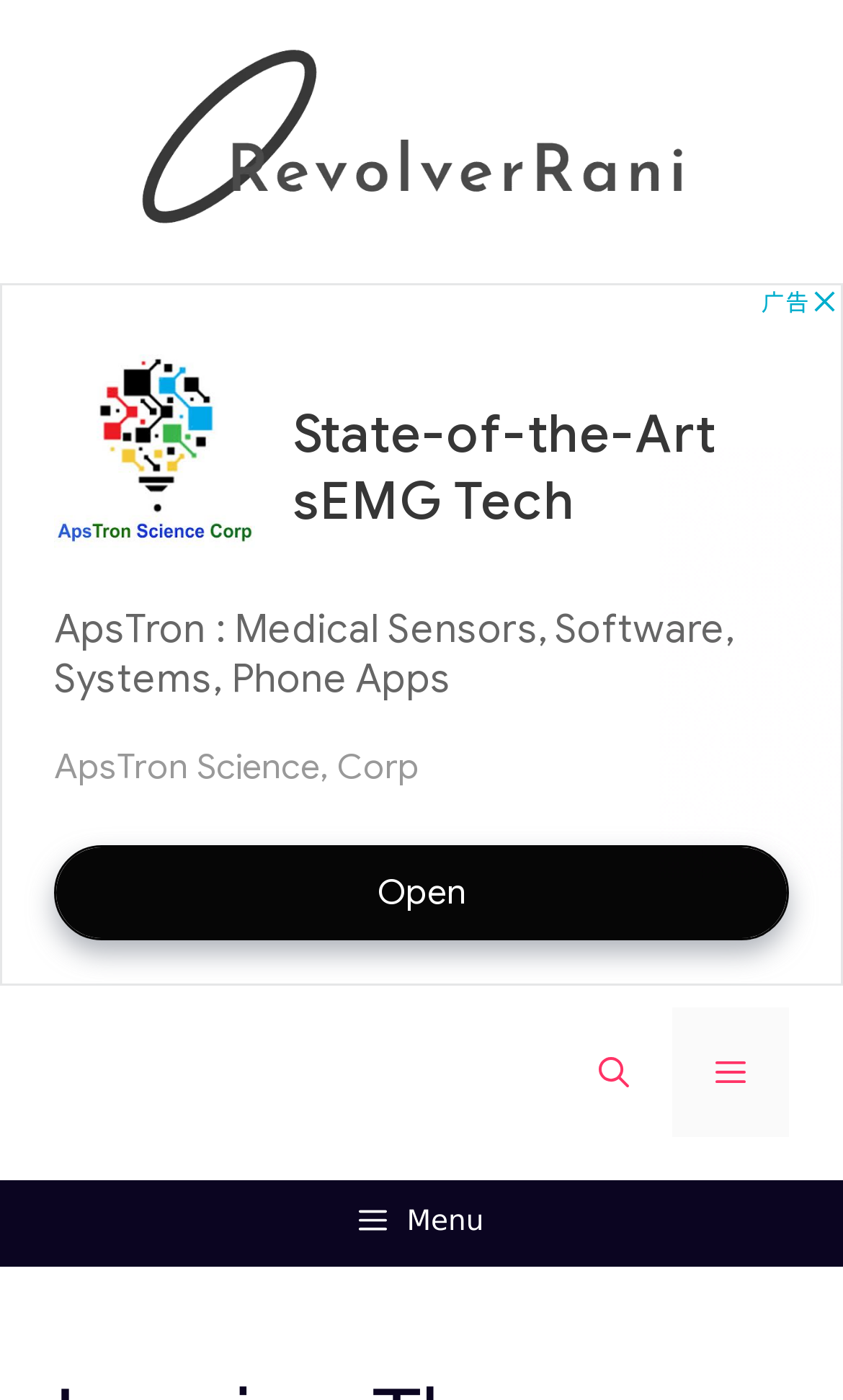Offer a detailed explanation of the webpage layout and contents.

The webpage is about "Leaving The Country After Divorce". At the top of the page, there is a banner that spans the entire width, taking up about 84% of the page's height. Within the banner, there is a link to "Revolverrani" accompanied by an image of the same name, positioned at the top-left corner. 

Below the banner, there is an advertisement iframe that occupies the majority of the page's width and about 50% of its height. 

On the top-right corner, there is a navigation section with a "Mobile Toggle" button, which contains a link to "Open Search Bar" and a "Menu" button that, when expanded, controls a slide-out menu. 

Additionally, there is another "Menu" button at the bottom-left corner of the page.